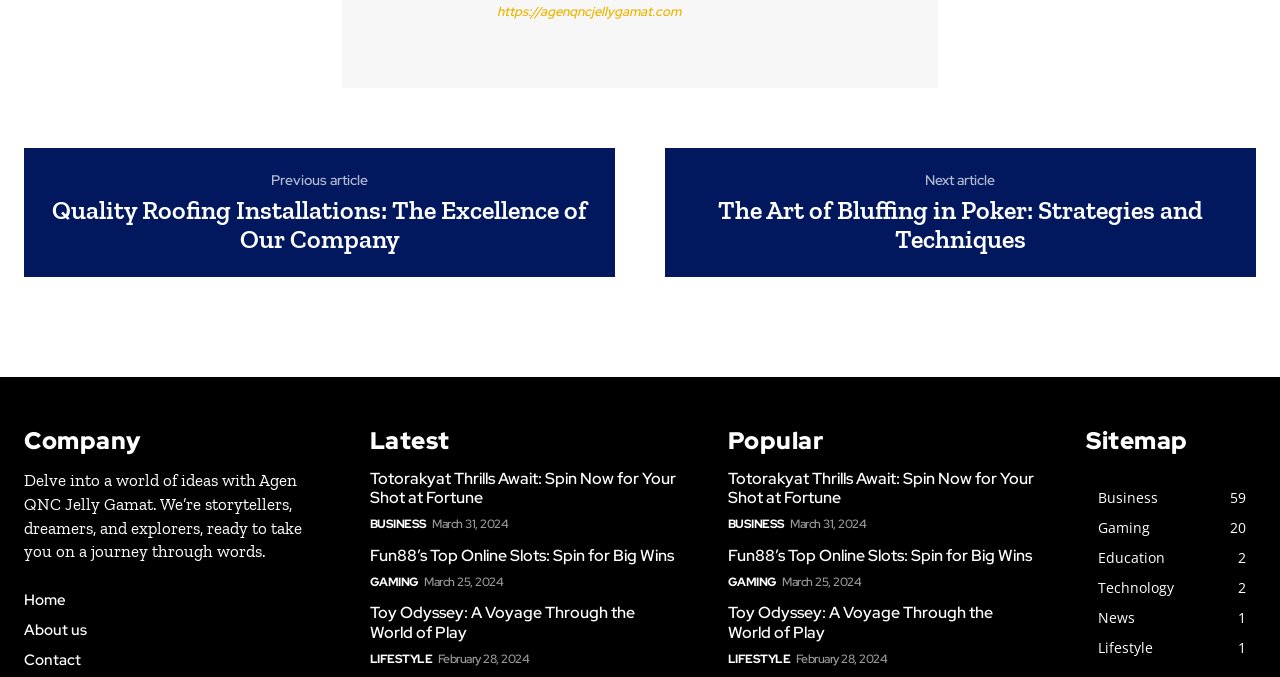Pinpoint the bounding box coordinates of the element that must be clicked to accomplish the following instruction: "Read the article 'Totorakyat Thrills Await: Spin Now for Your Shot at Fortune'". The coordinates should be in the format of four float numbers between 0 and 1, i.e., [left, top, right, bottom].

[0.289, 0.693, 0.531, 0.749]